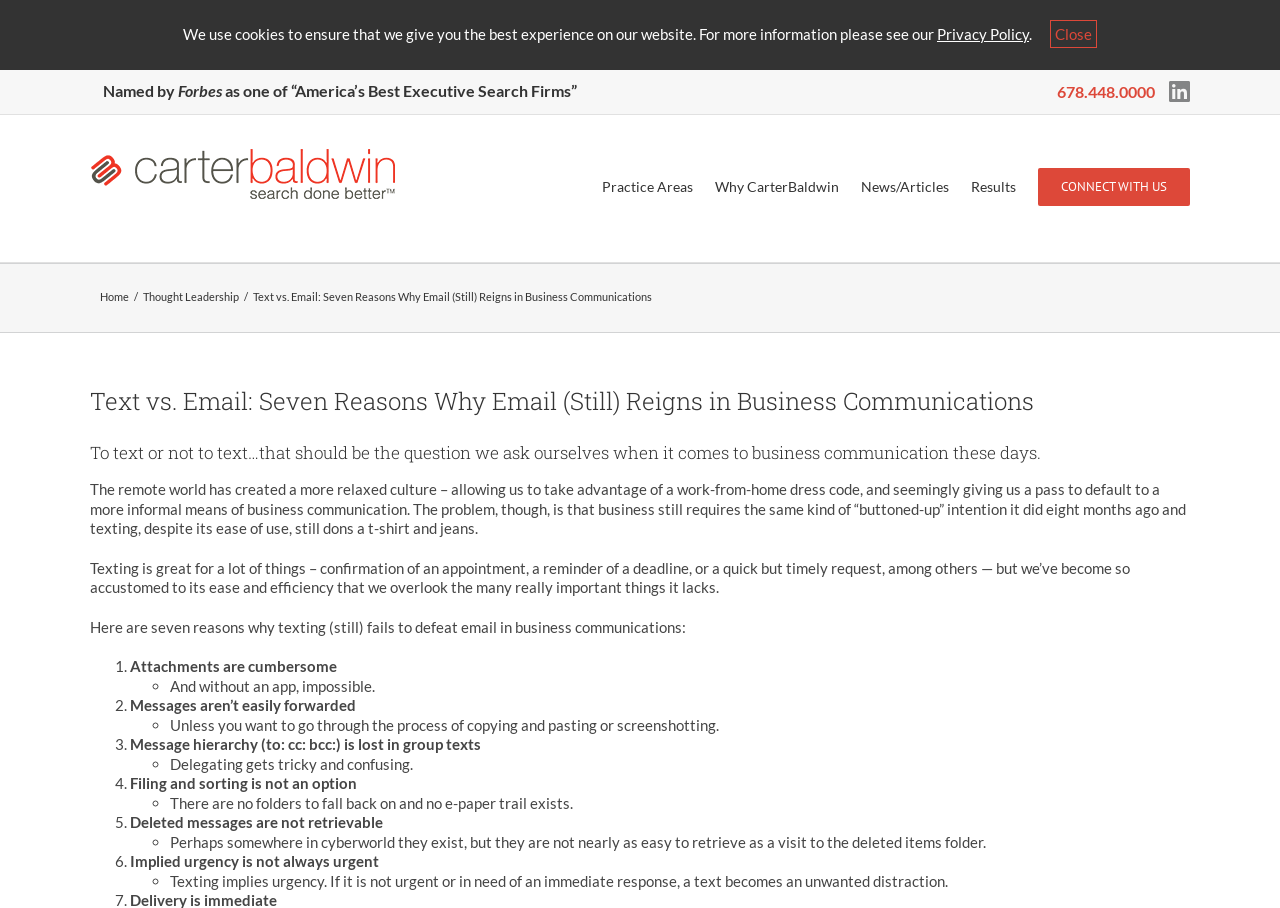How many reasons are given for why email is better than text in business communications?
Answer the question using a single word or phrase, according to the image.

7